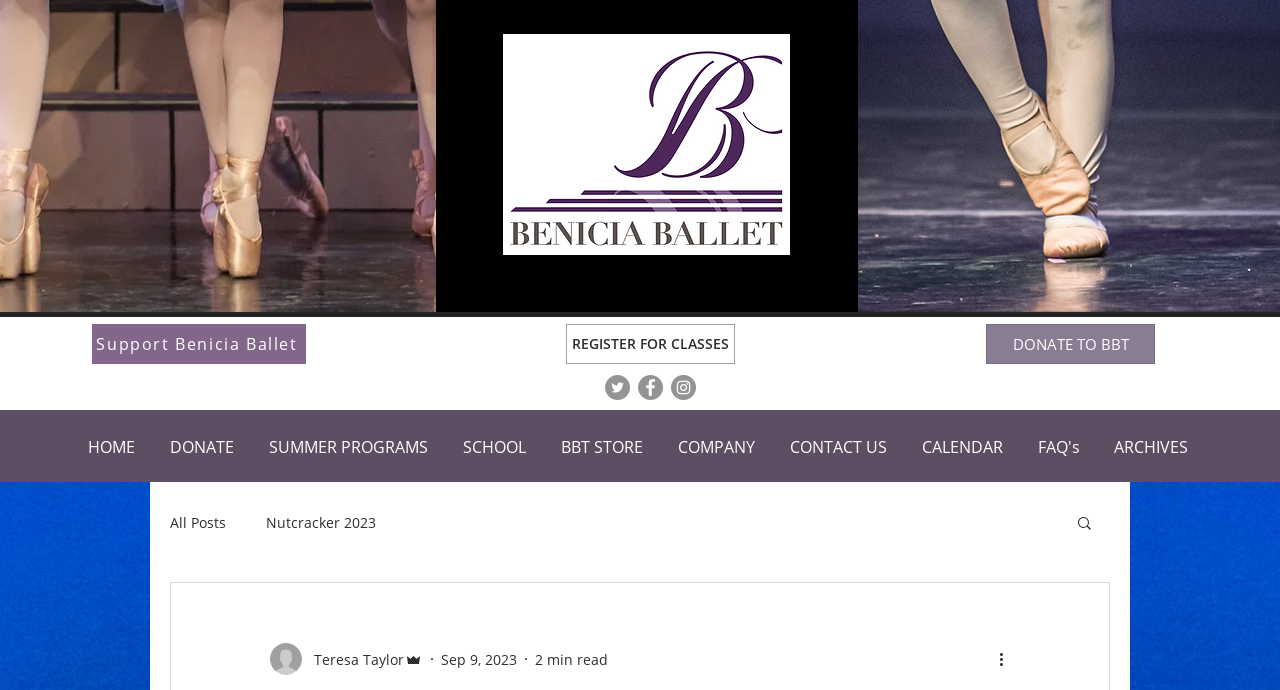Locate the bounding box coordinates of the element that should be clicked to execute the following instruction: "View the Nutcracker 2023 blog post".

[0.208, 0.743, 0.294, 0.77]